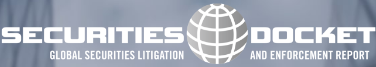Carefully examine the image and provide an in-depth answer to the question: What is below the main title?

According to the caption, the tagline 'GLOBAL SECURITIES LITIGATION AND ENFORCEMENT REPORT' is located below the main title of the Securities Docket logo.